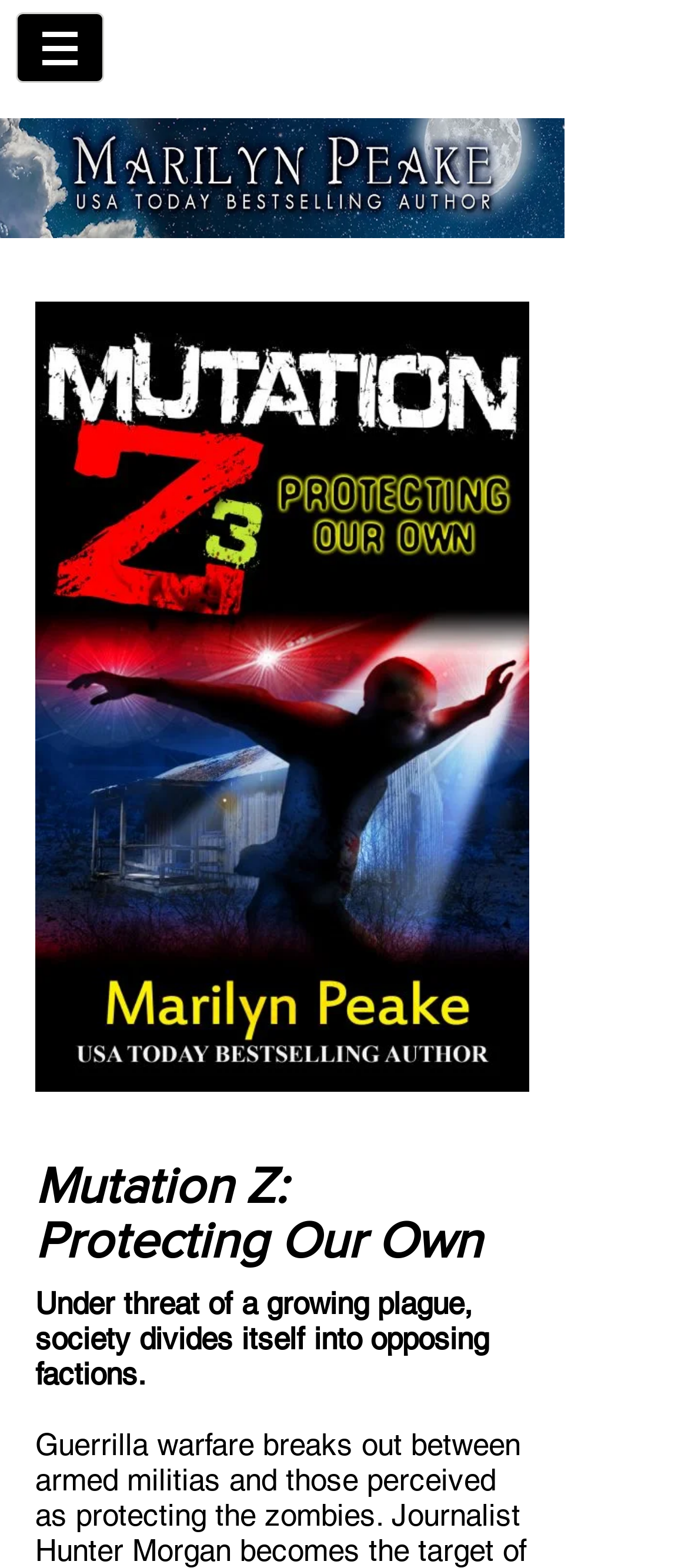Respond to the question with just a single word or phrase: 
What is the author's profession?

Author